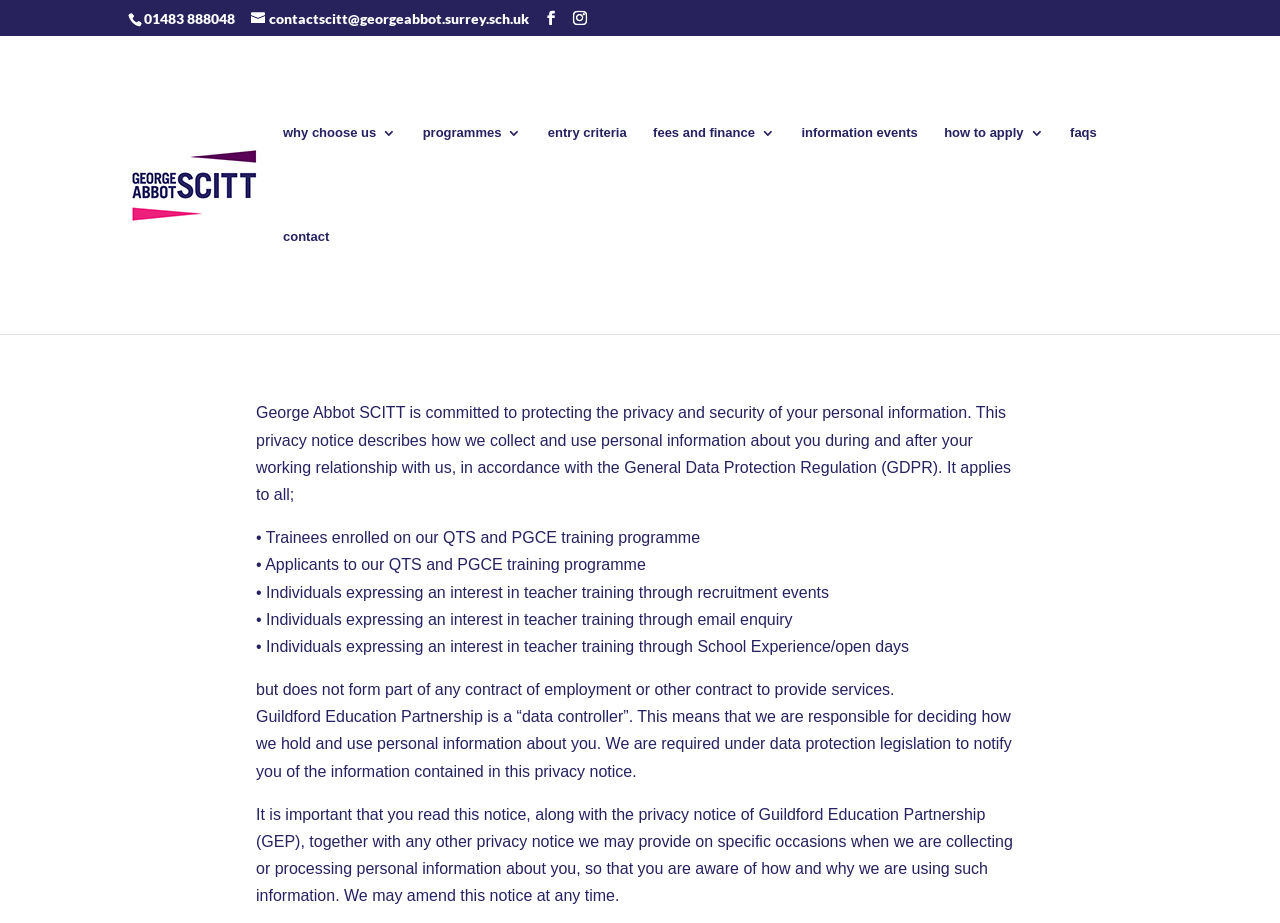What is the phone number on the webpage?
Based on the image, please offer an in-depth response to the question.

I found the phone number by looking at the StaticText element with the OCR text '01483 888048' at the top of the webpage.